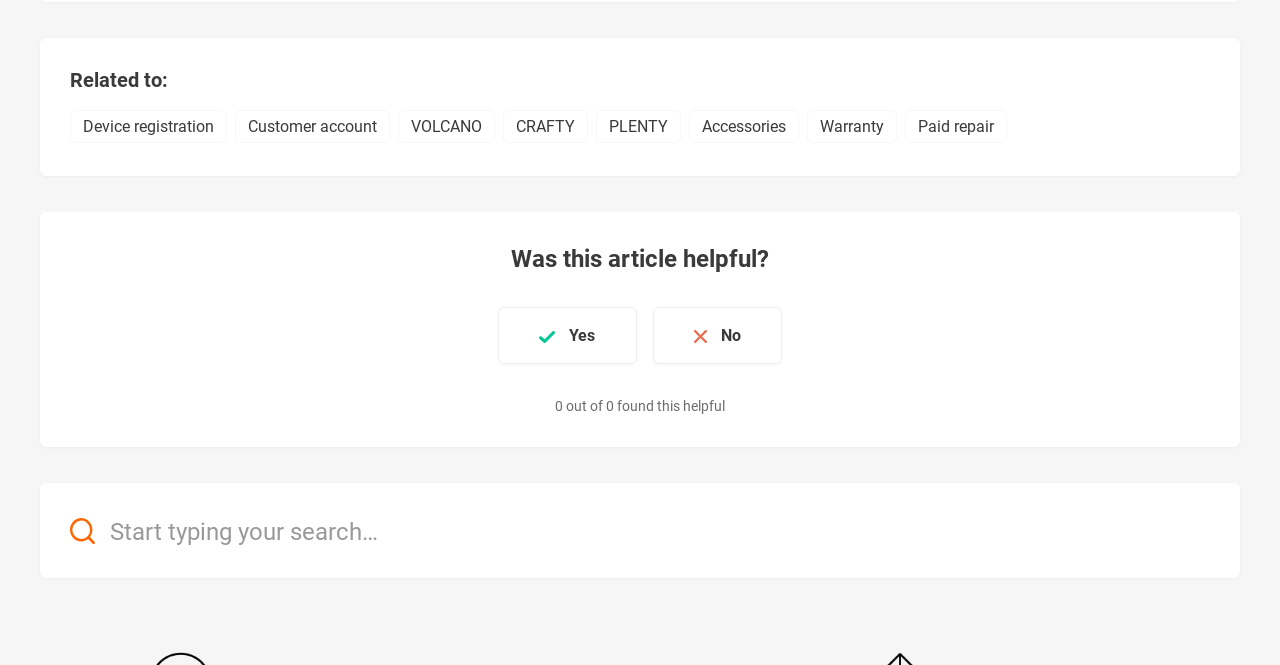Please locate the bounding box coordinates of the element's region that needs to be clicked to follow the instruction: "Click on VOLCANO". The bounding box coordinates should be provided as four float numbers between 0 and 1, i.e., [left, top, right, bottom].

[0.311, 0.166, 0.387, 0.215]